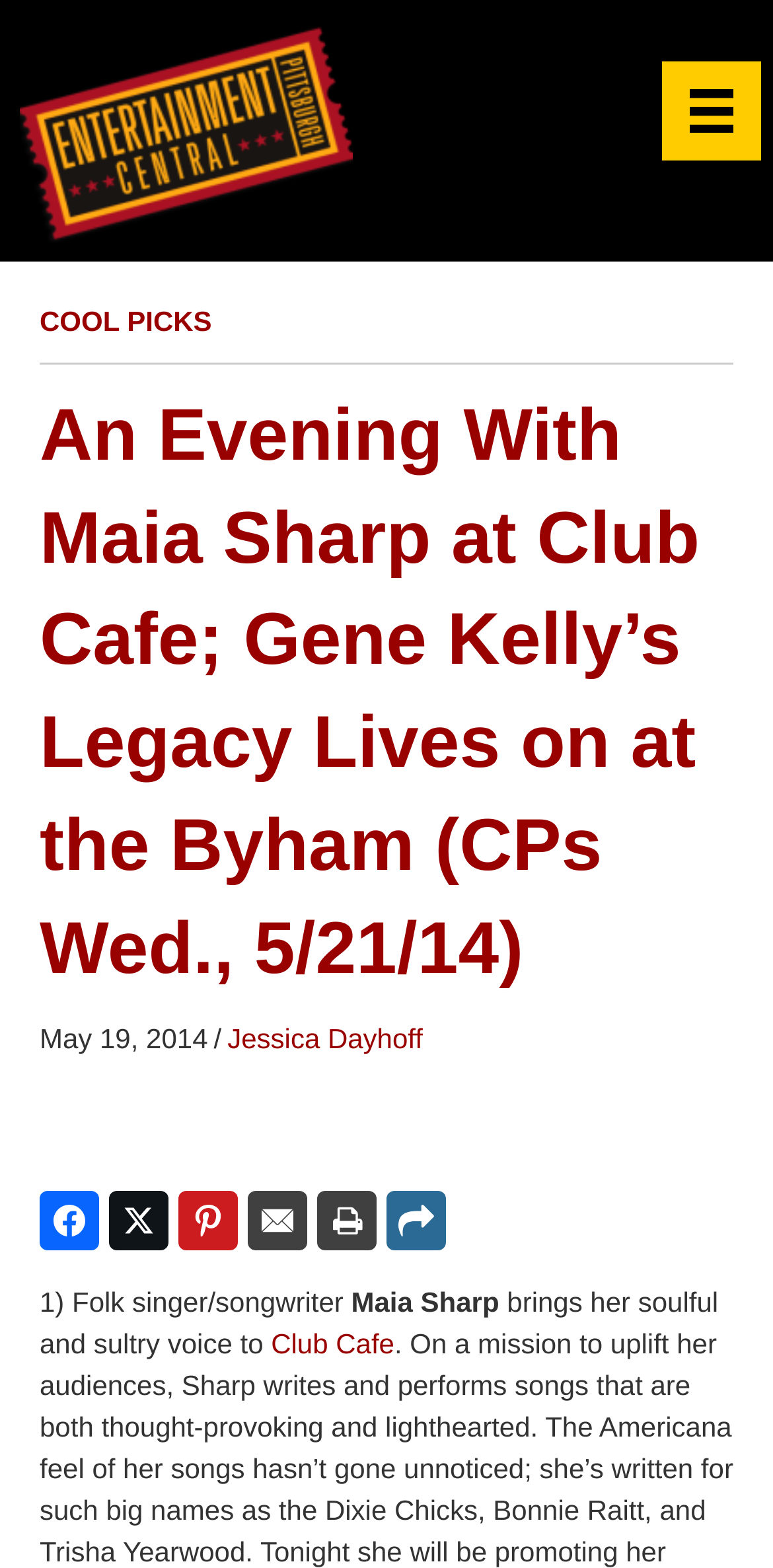What can be shared on social media?
Based on the image, provide a one-word or brief-phrase response.

The article